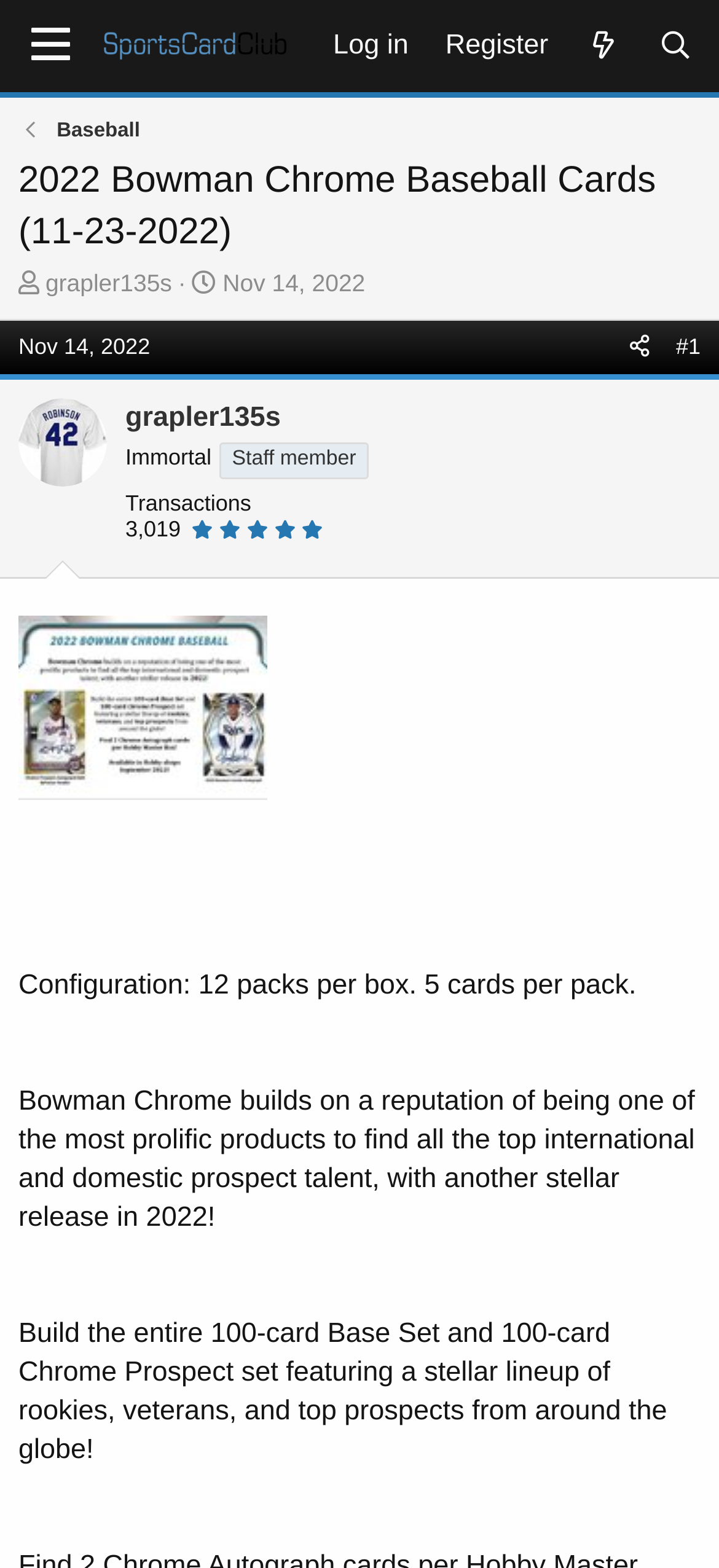Give a one-word or one-phrase response to the question: 
What is the bounding box coordinate of the 'Search' link?

[0.889, 0.007, 0.99, 0.051]